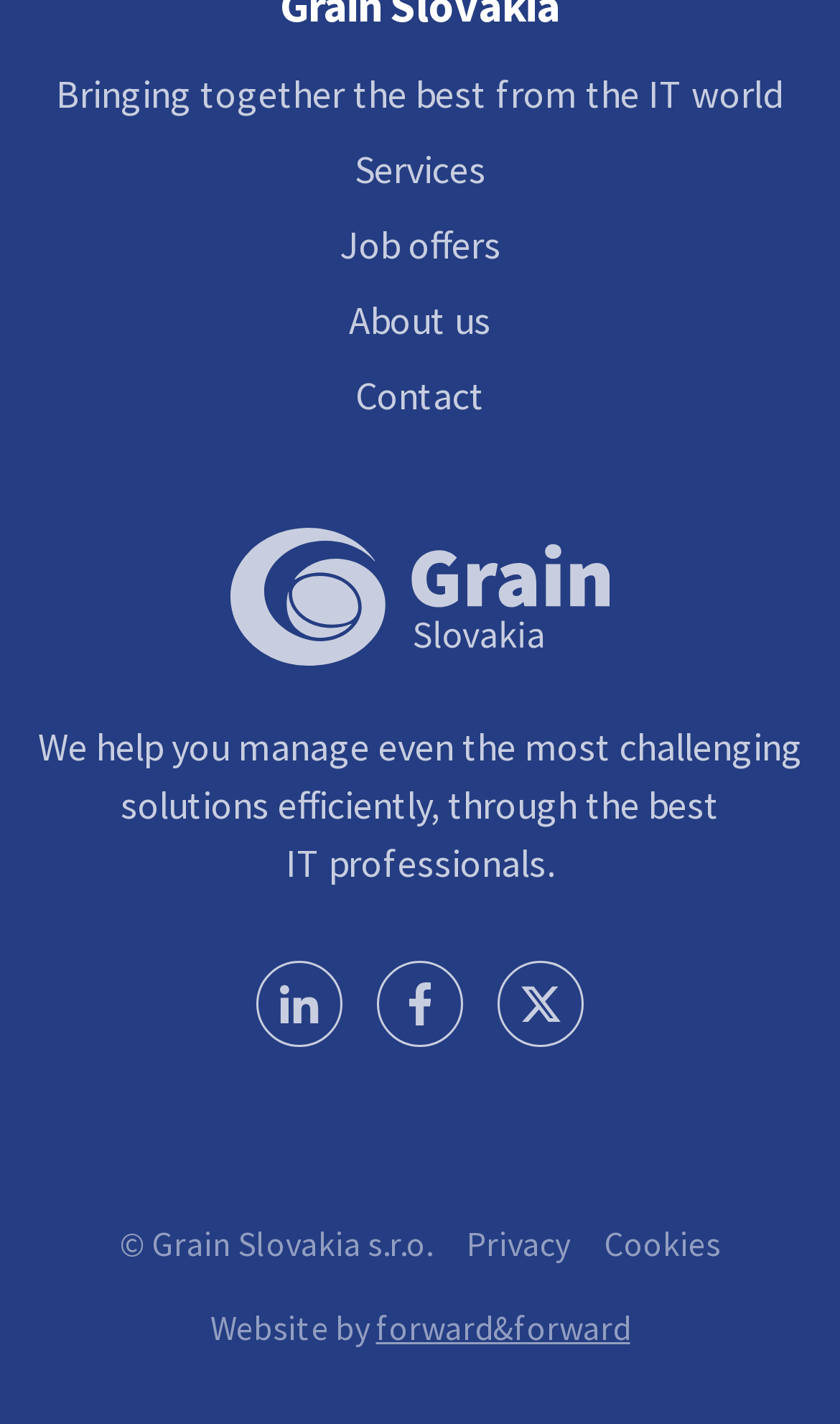Determine the bounding box coordinates of the UI element described below. Use the format (top-left x, top-left y, bottom-right x, bottom-right y) with floating point numbers between 0 and 1: Services

[0.422, 0.101, 0.578, 0.136]